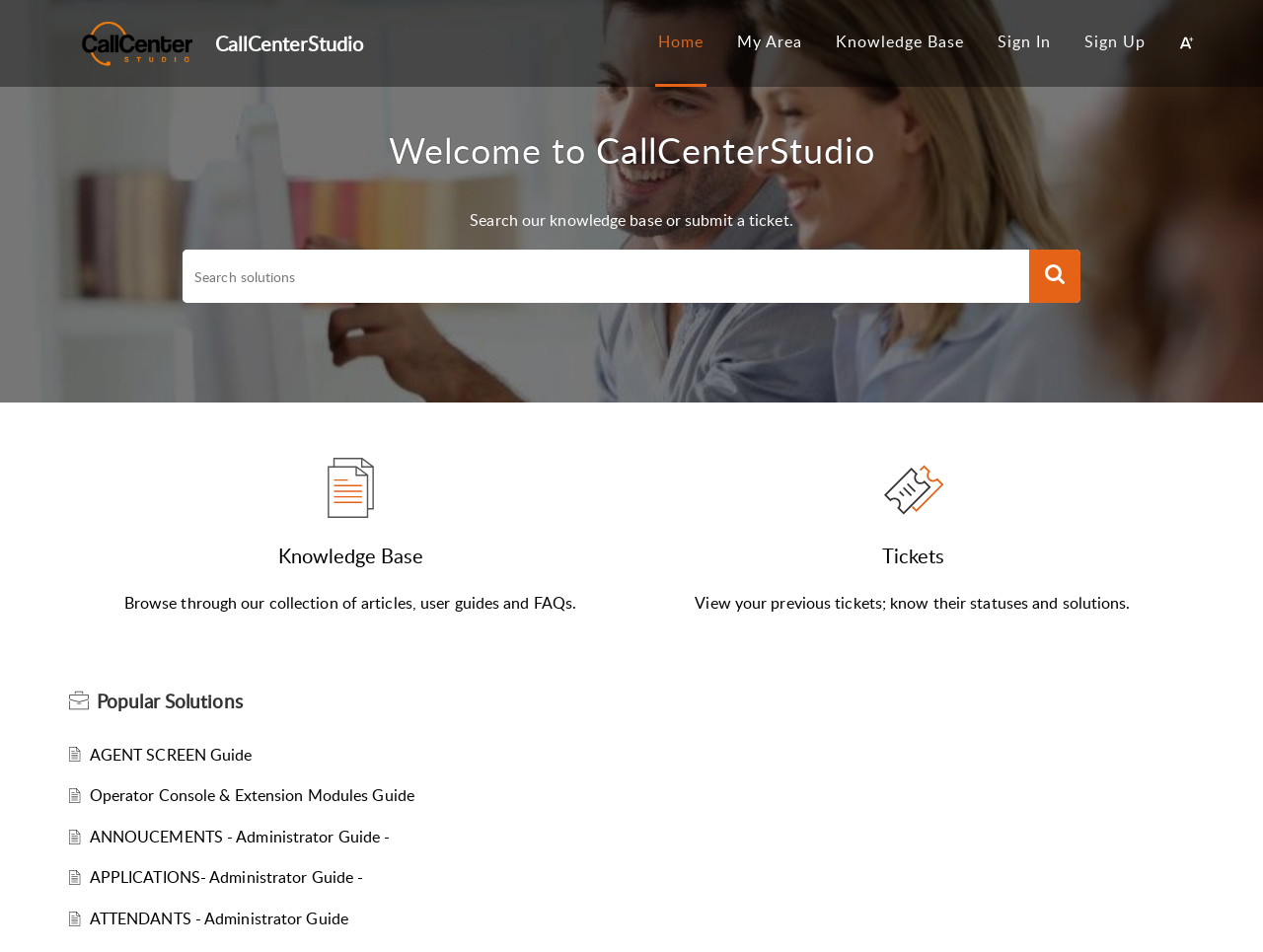Produce an elaborate caption capturing the essence of the webpage.

The webpage is the home page of CallCenterStudio, a platform that provides solutions and resources for call center management. At the top-left corner, there are three links: "Skip to Content", "Skip to Menu", and "Skip to Footer", which allow users to navigate the page quickly. 

Below these links, there is a logo image and a link to the CallCenterStudio home page. To the right of the logo, there is a navigation menu labeled "Main Menu" with links to "Home", "My Area", "Knowledge Base", and a dropdown menu for "Login" and "Sign Up". 

The main content of the page is divided into sections. The first section has a heading "Welcome to CallCenterStudio" and a search bar that allows users to search the knowledge base or submit a ticket. 

Below the search bar, there are two main sections: "Knowledge Base" and "Tickets". The "Knowledge Base" section has a heading, a brief description, and a link to browse through articles, user guides, and FAQs. The "Tickets" section has a heading, a brief description, and a link to view previous tickets and their statuses. 

Further down the page, there is a section labeled "Popular Solutions" with several links to guides and resources, including "AGENT SCREEN Guide", "Operator Console & Extension Modules Guide", and others. Each link is accompanied by a small icon. 

Throughout the page, there are several images and icons that add visual appeal and help to break up the content. Overall, the page is well-organized and easy to navigate, with clear headings and concise descriptions that help users find the resources they need.